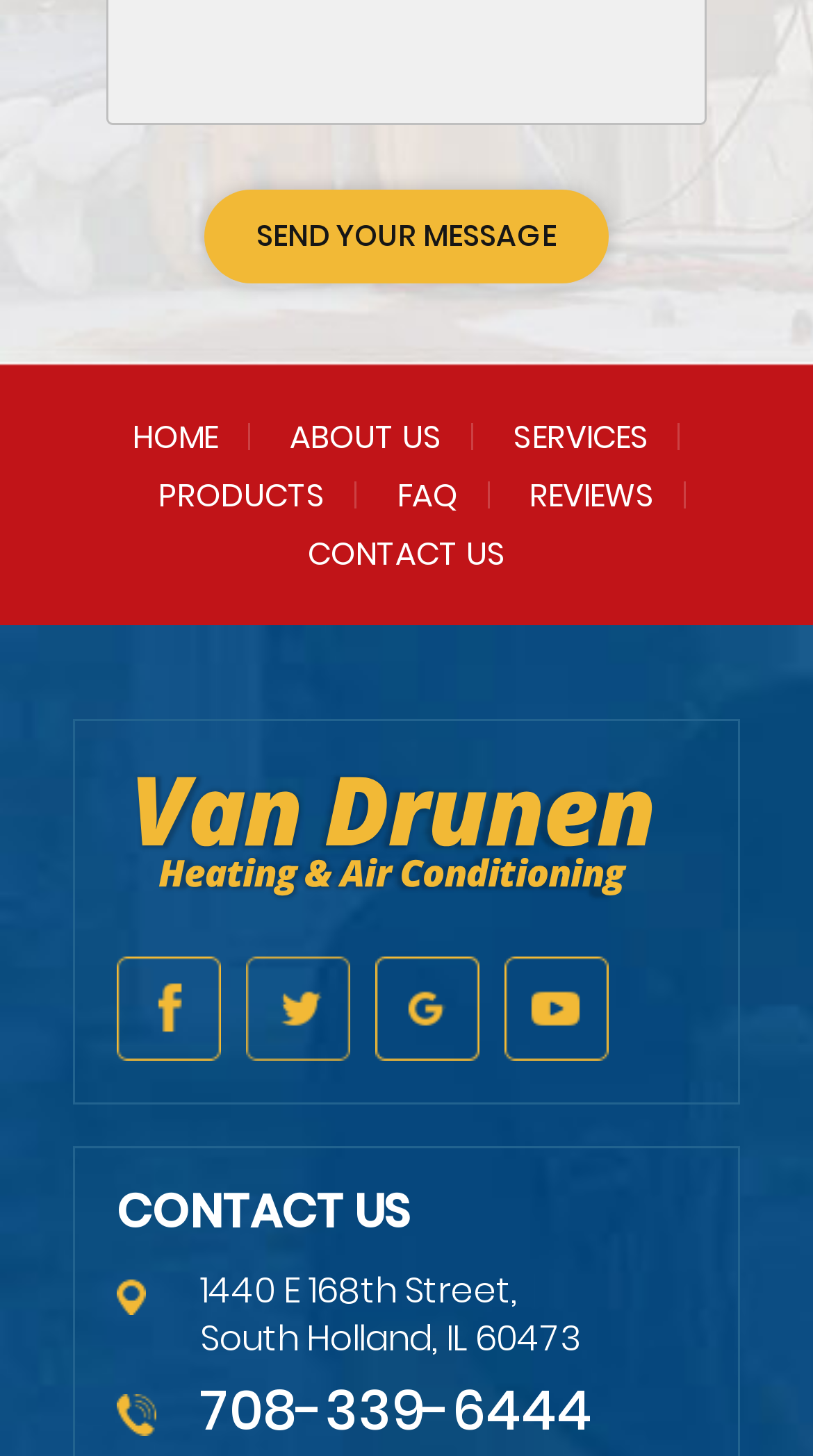Please locate the bounding box coordinates of the element that needs to be clicked to achieve the following instruction: "View 'CONTACT US' information". The coordinates should be four float numbers between 0 and 1, i.e., [left, top, right, bottom].

[0.144, 0.817, 0.856, 0.848]